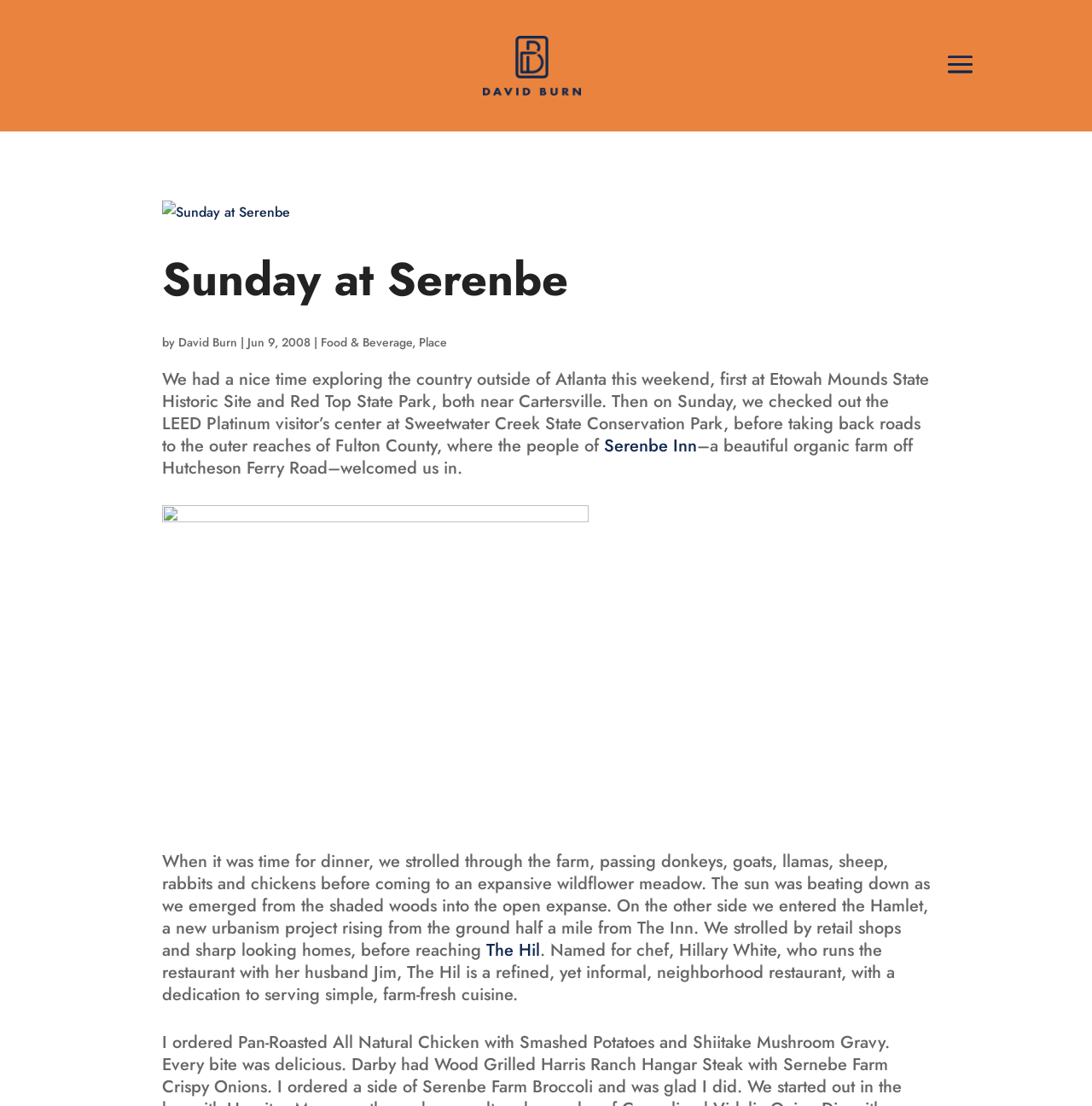Respond to the following question with a brief word or phrase:
What is the name of the author?

David Burn